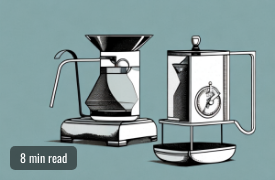Using details from the image, please answer the following question comprehensively:
How long does it take to read about the art of coffee making?

According to the note beneath the image, it is estimated to take 8 minutes to read about the art of coffee making and the history of these traditional tools, inviting enthusiasts to delve deeper into the subject.